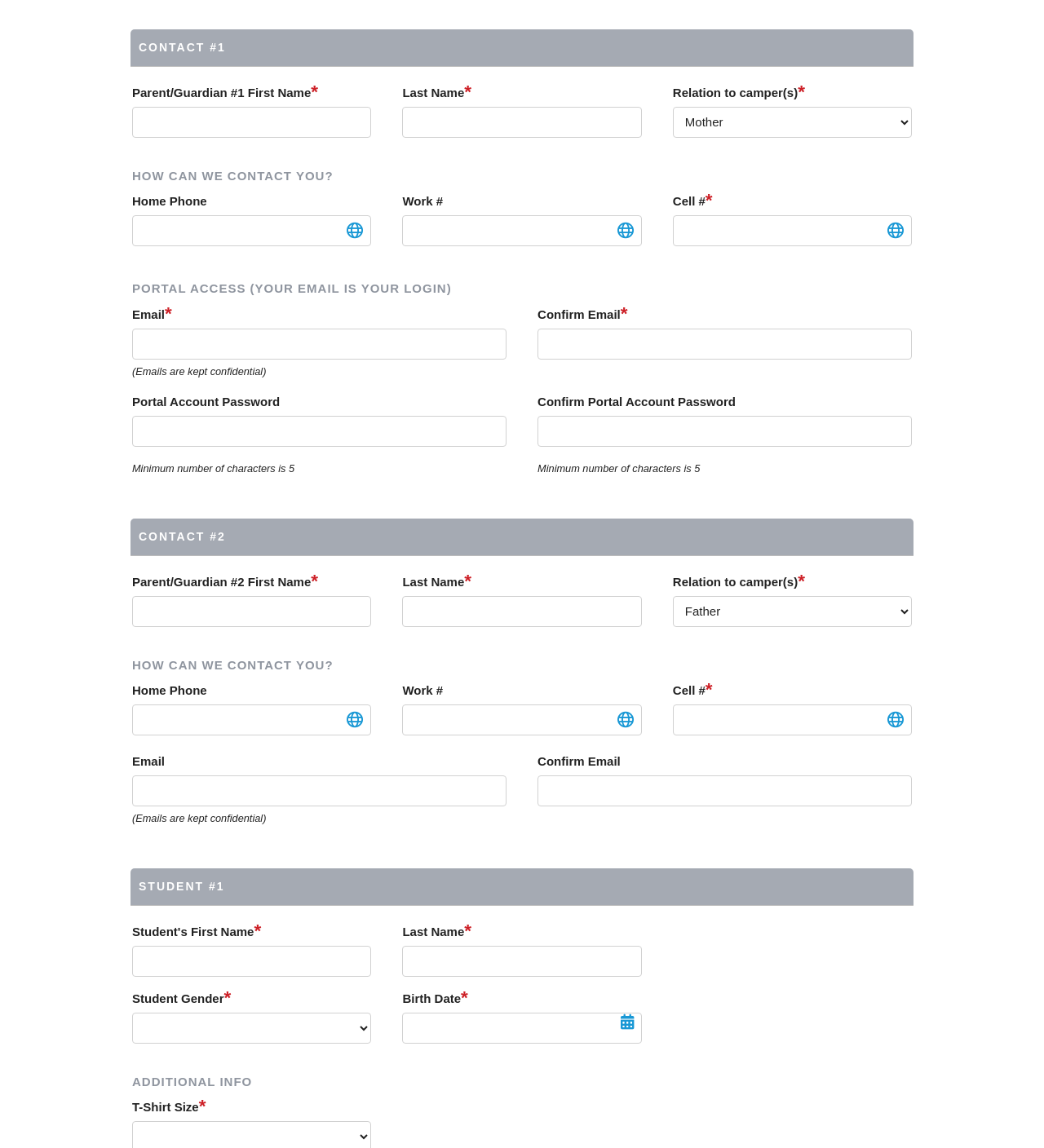Please specify the bounding box coordinates for the clickable region that will help you carry out the instruction: "Enter Student's First Name".

[0.127, 0.824, 0.356, 0.851]